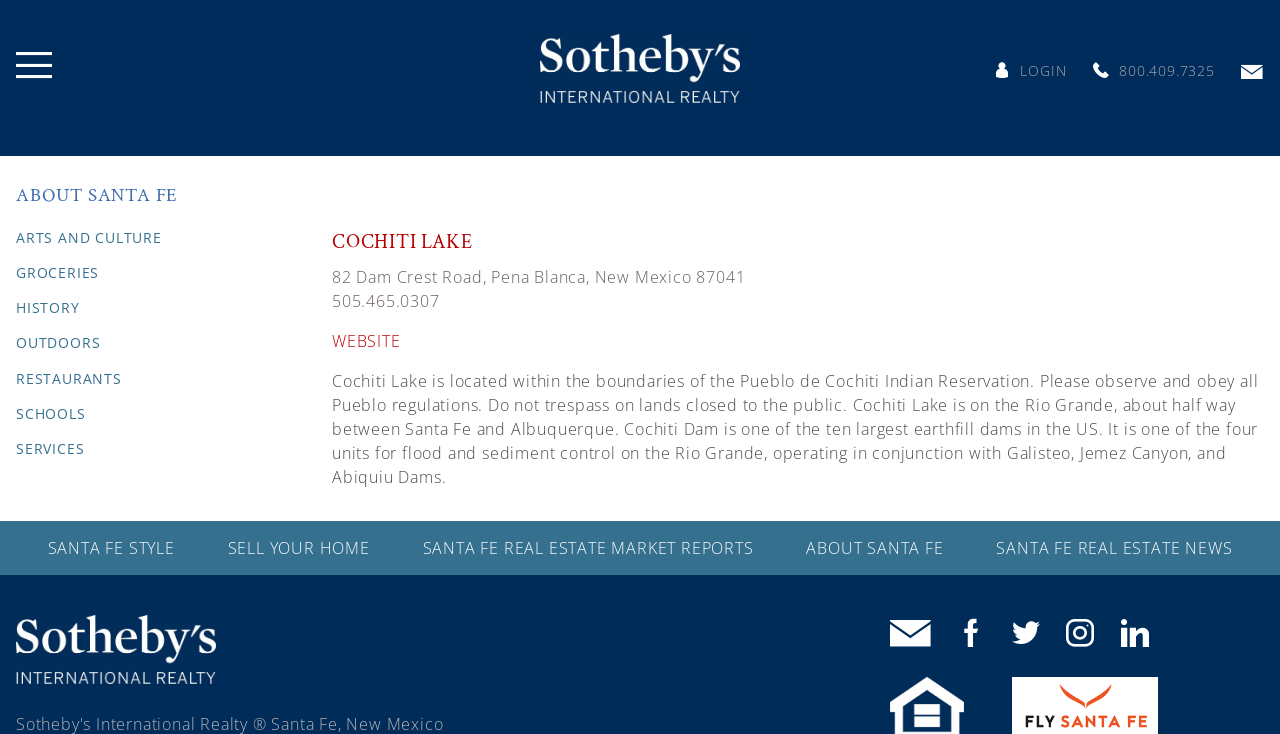What is the location of Cochiti Lake?
Provide a thorough and detailed answer to the question.

The location of Cochiti Lake can be found in the description of Cochiti Lake, which states that it is 'on the Rio Grande, about half way between Santa Fe and Albuquerque'.